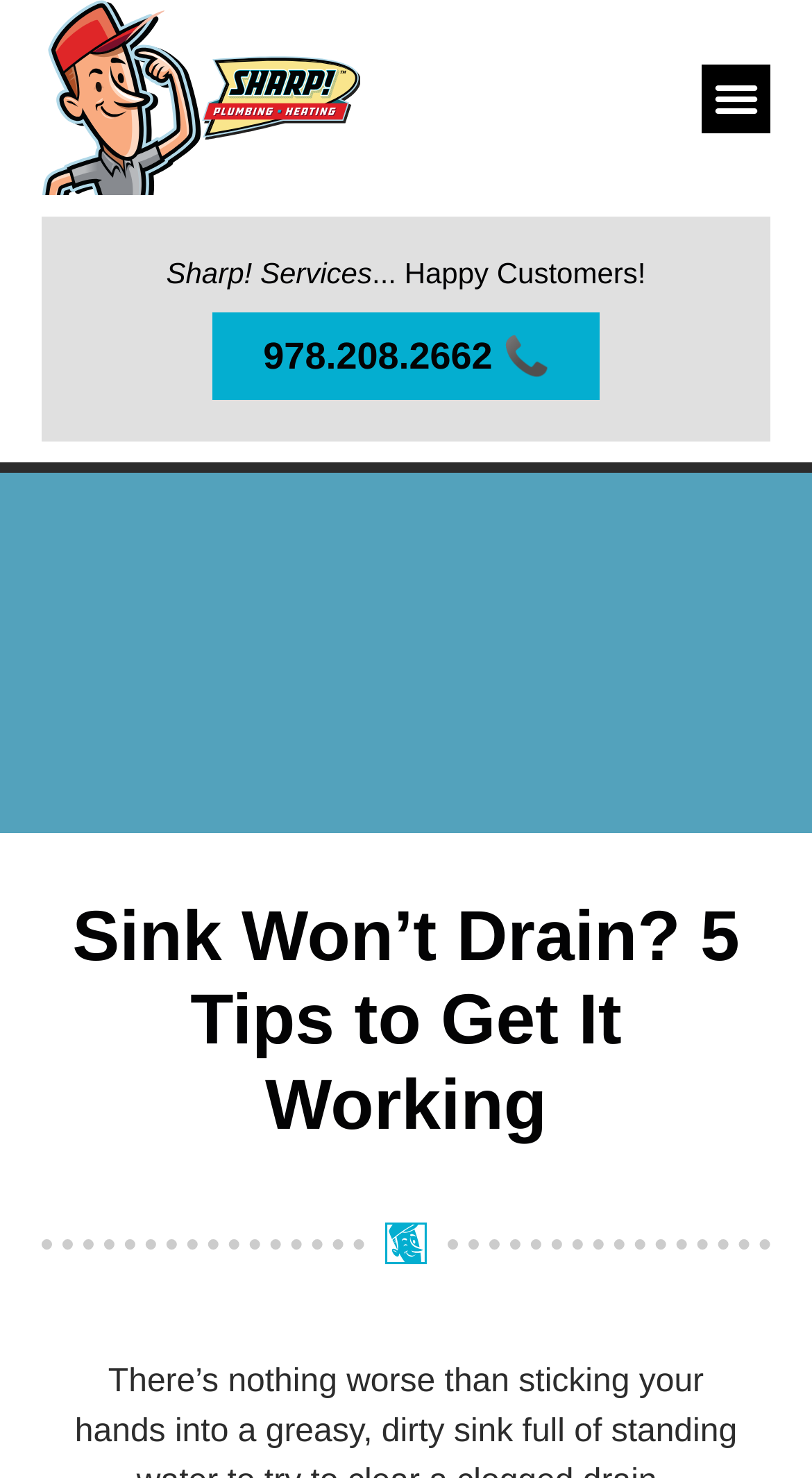Give the bounding box coordinates for this UI element: "alt="Eucalypt Australia"". The coordinates should be four float numbers between 0 and 1, arranged as [left, top, right, bottom].

None